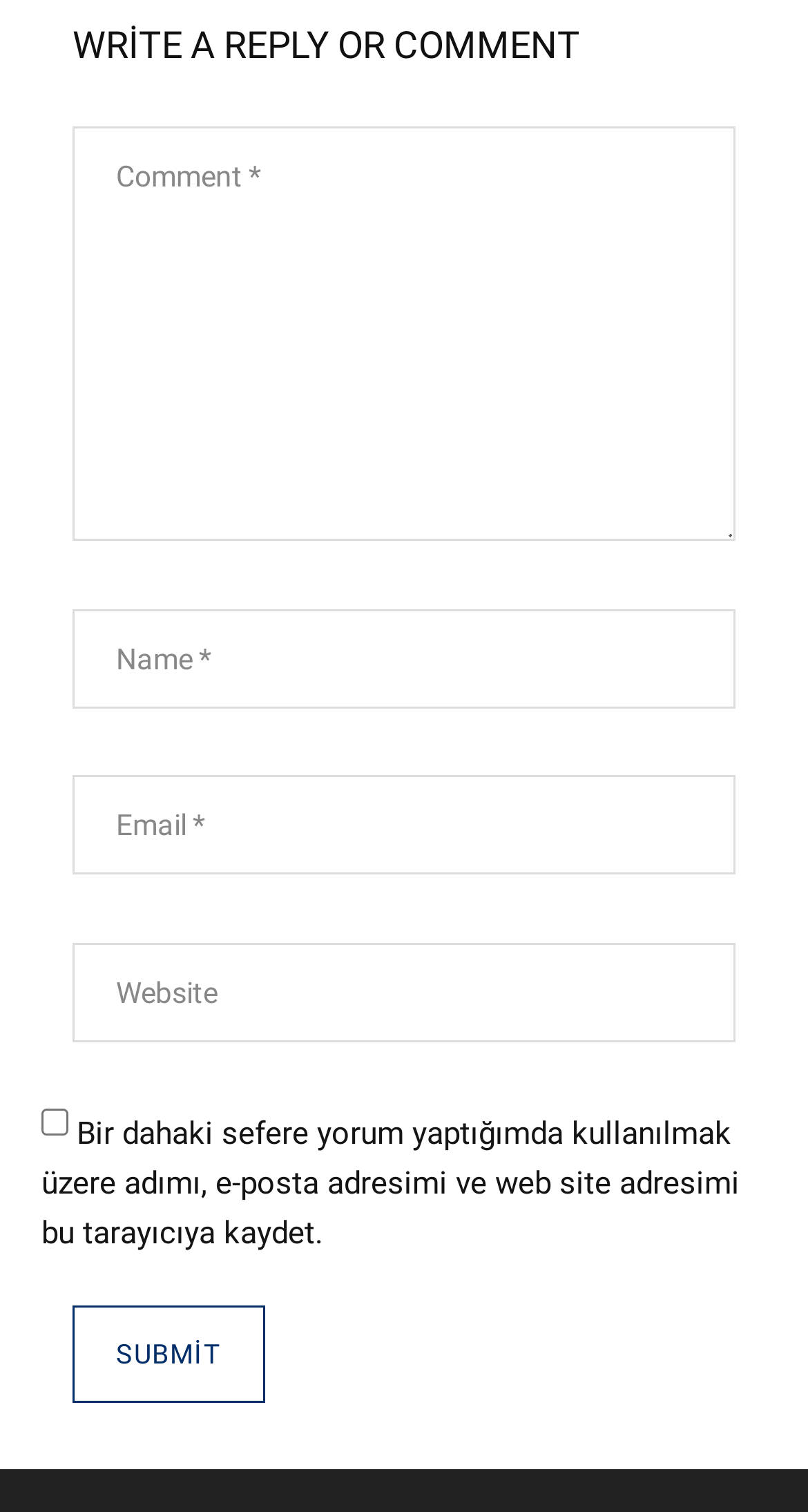What is the purpose of the textboxes?
Utilize the information in the image to give a detailed answer to the question.

The webpage has four textboxes labeled 'Comment', 'Name', 'Email', and 'Website'. The first three are required, indicating that they are necessary for submitting a comment. Therefore, the purpose of these textboxes is to input information related to the comment.